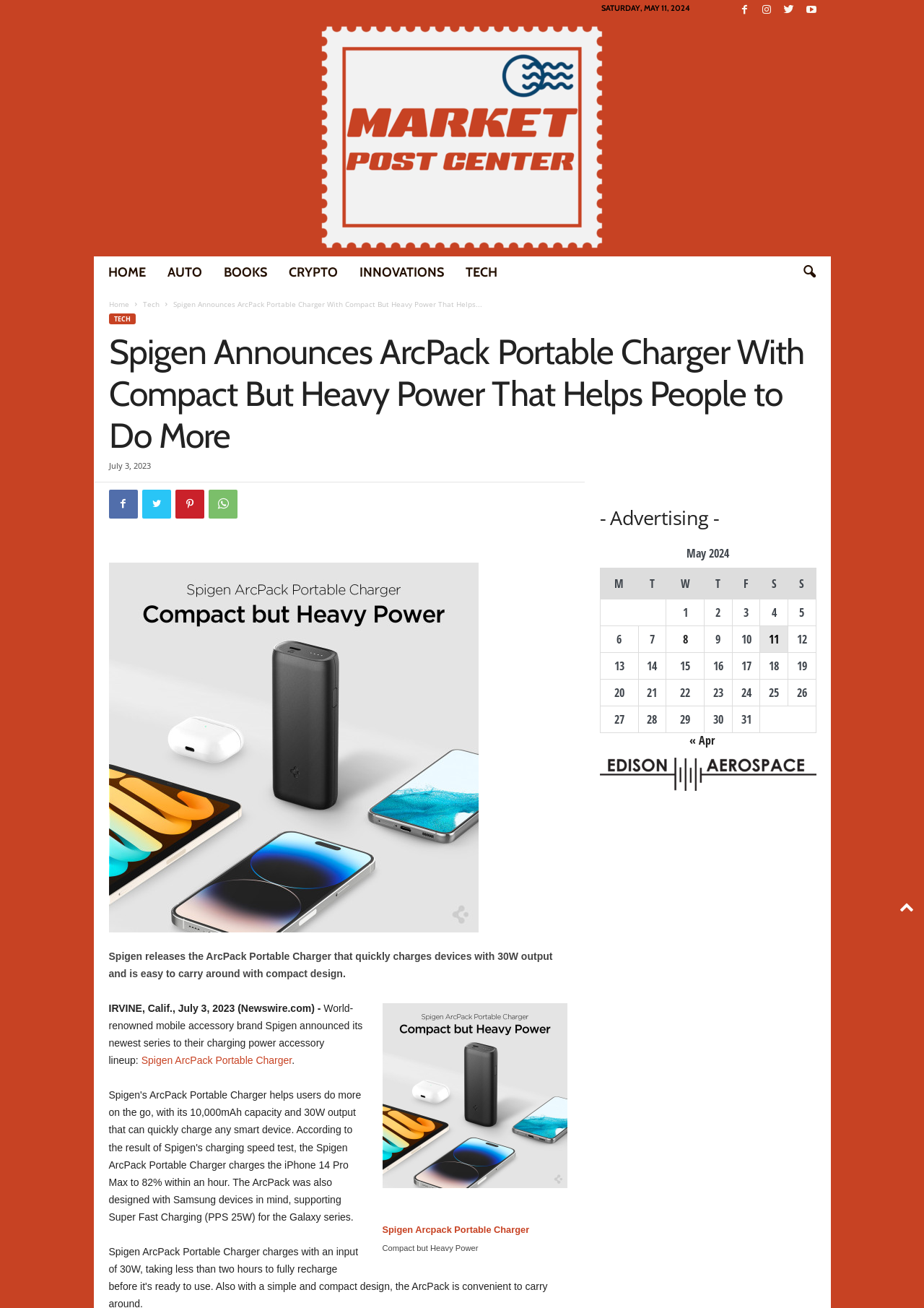Use a single word or phrase to respond to the question:
What is the date of the latest article?

July 3, 2023